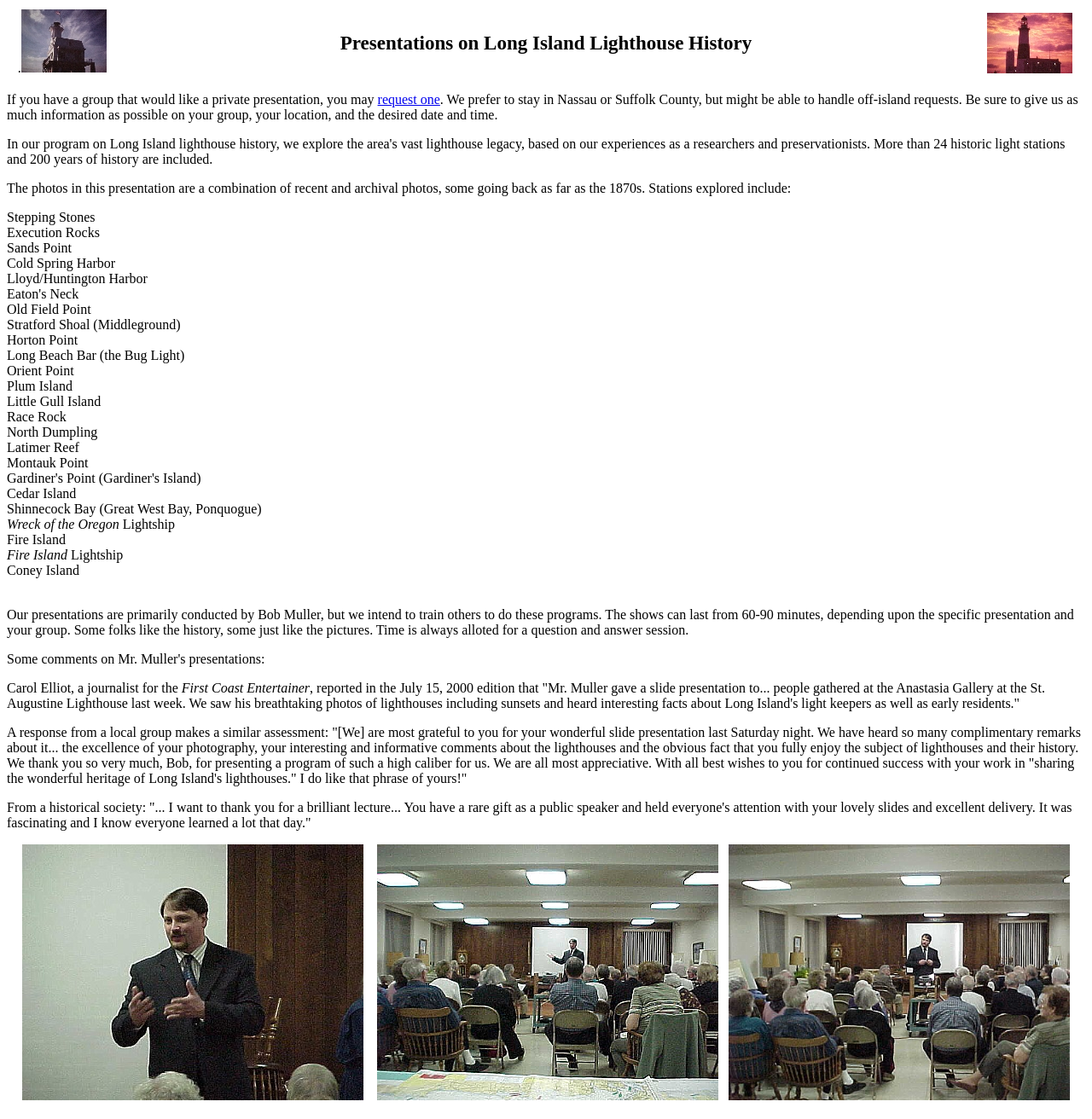How long do the presentations typically last?
Could you answer the question in a detailed manner, providing as much information as possible?

The webpage states that the presentations can last from 60-90 minutes, depending on the specific presentation and the group. This information is provided in the text 'The shows can last from 60-90 minutes, depending upon the specific presentation and your group.'